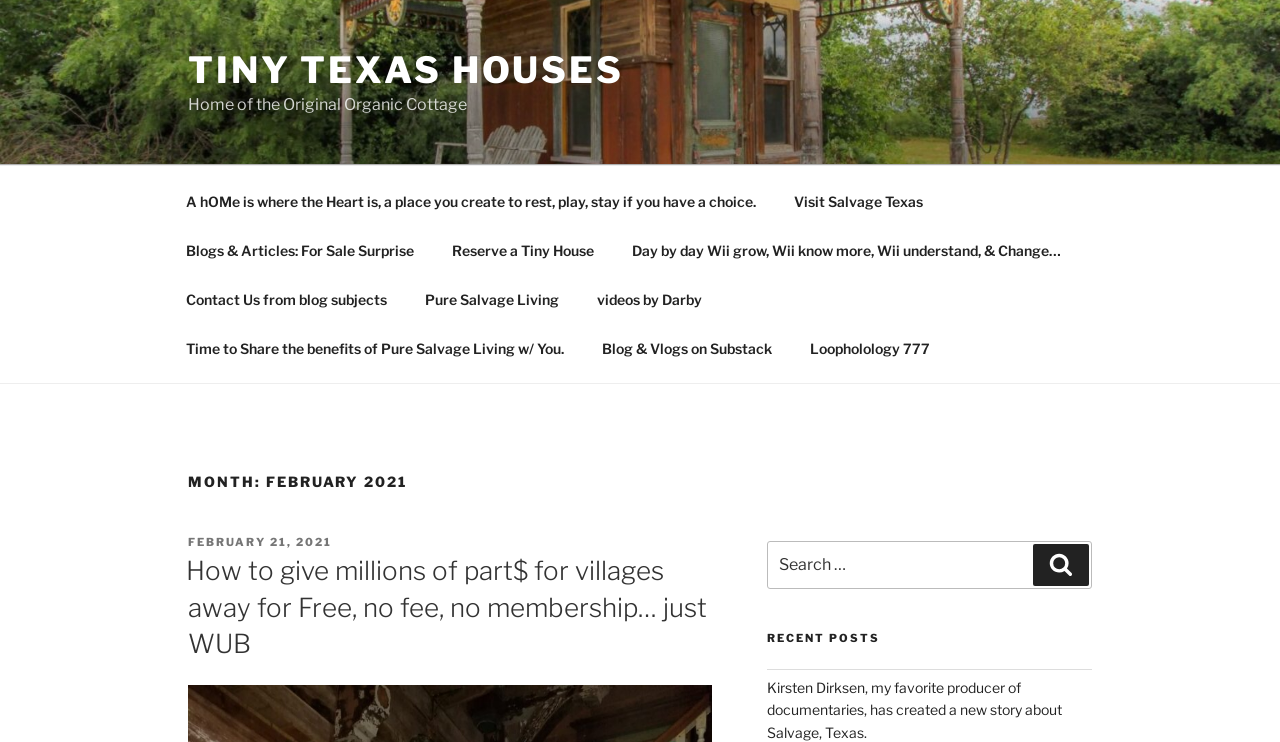Please answer the following question using a single word or phrase: 
What type of content is listed under 'RECENT POSTS'?

Blog posts